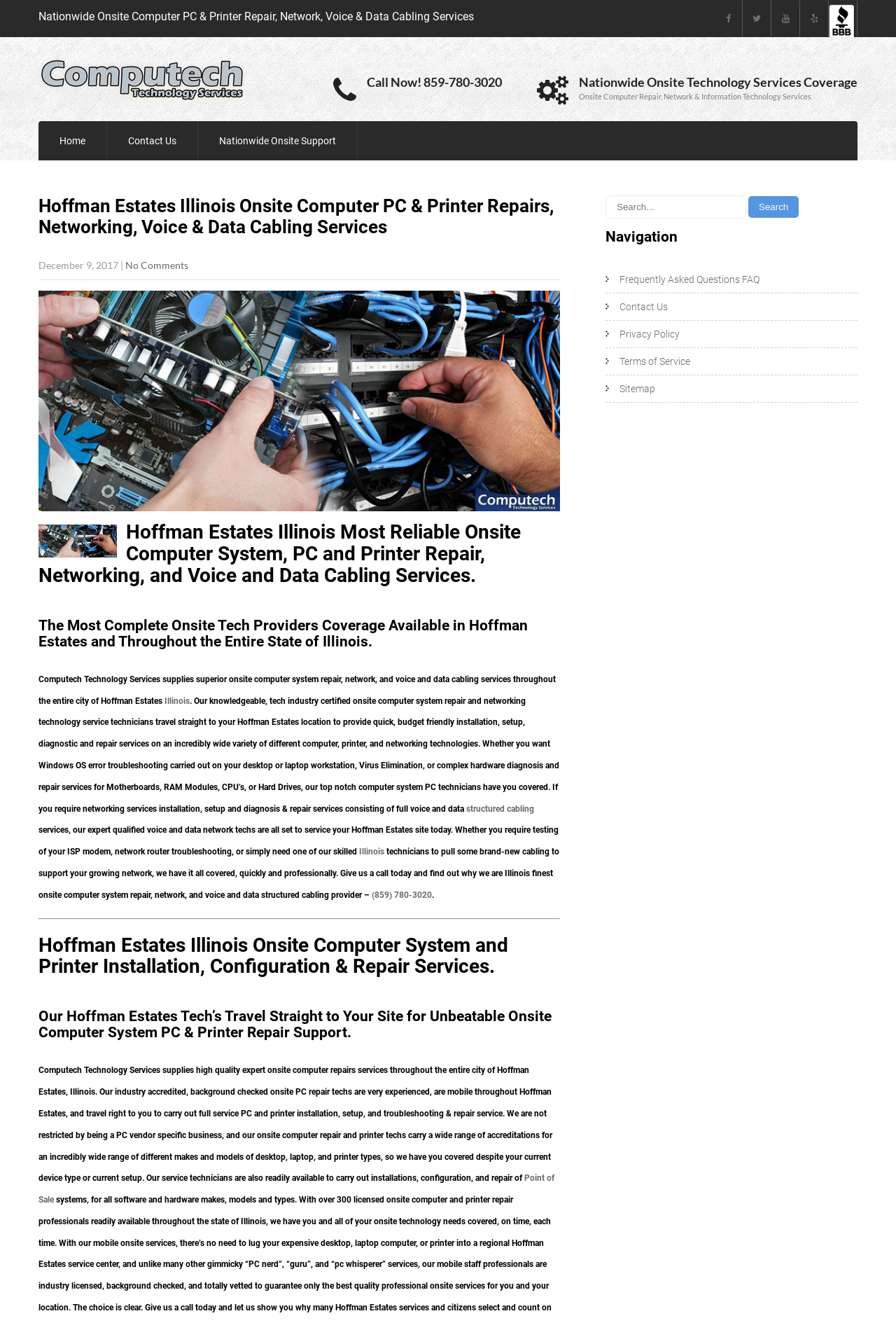Determine the bounding box coordinates of the clickable element necessary to fulfill the instruction: "Click for the BBB Business Review". Provide the coordinates as four float numbers within the 0 to 1 range, i.e., [left, top, right, bottom].

[0.925, 0.001, 0.957, 0.028]